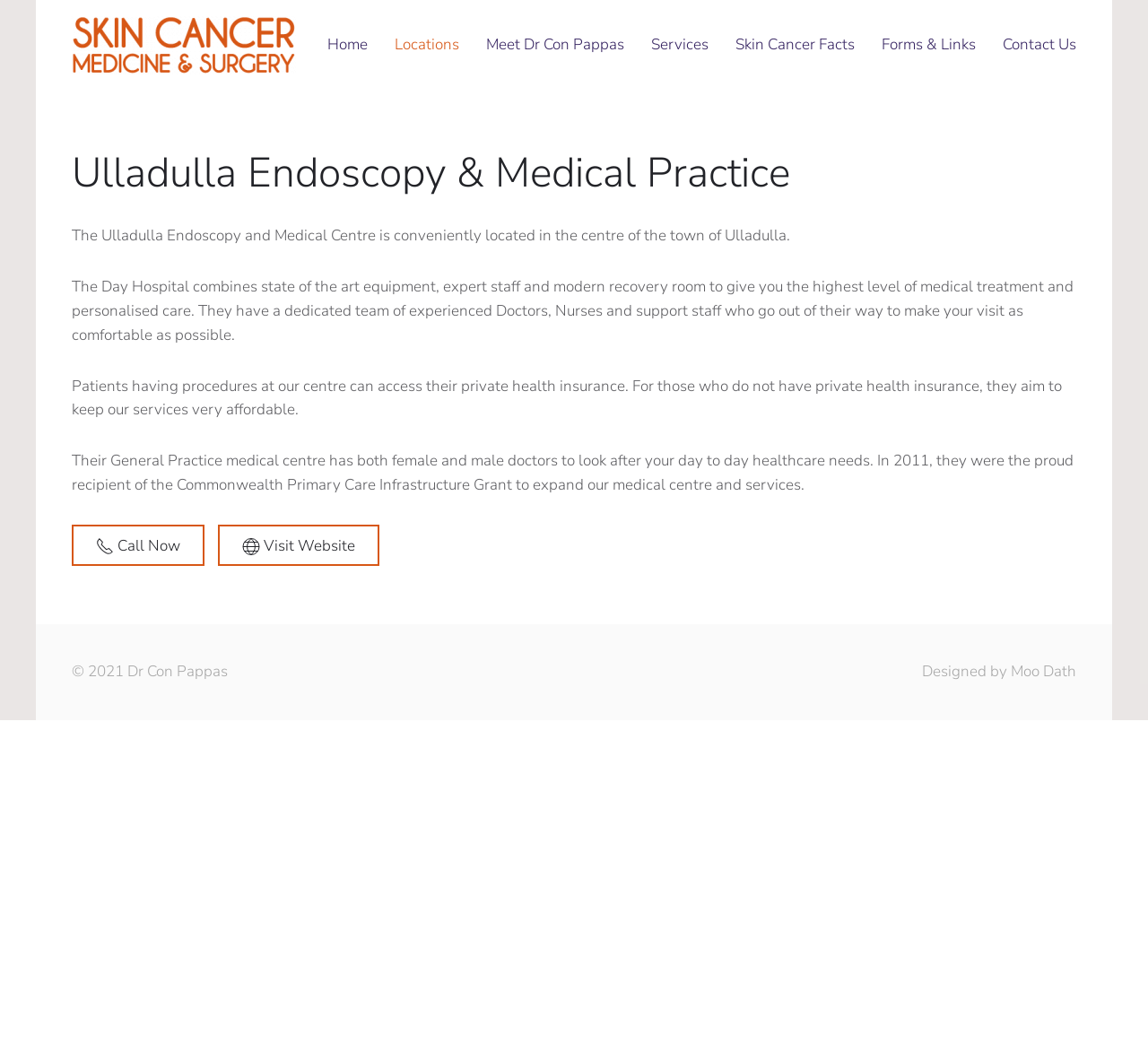Look at the image and write a detailed answer to the question: 
Who designed the website?

The website designer's name can be found in the StaticText element at the bottom of the webpage, which states 'Designed by Moo Dath'.